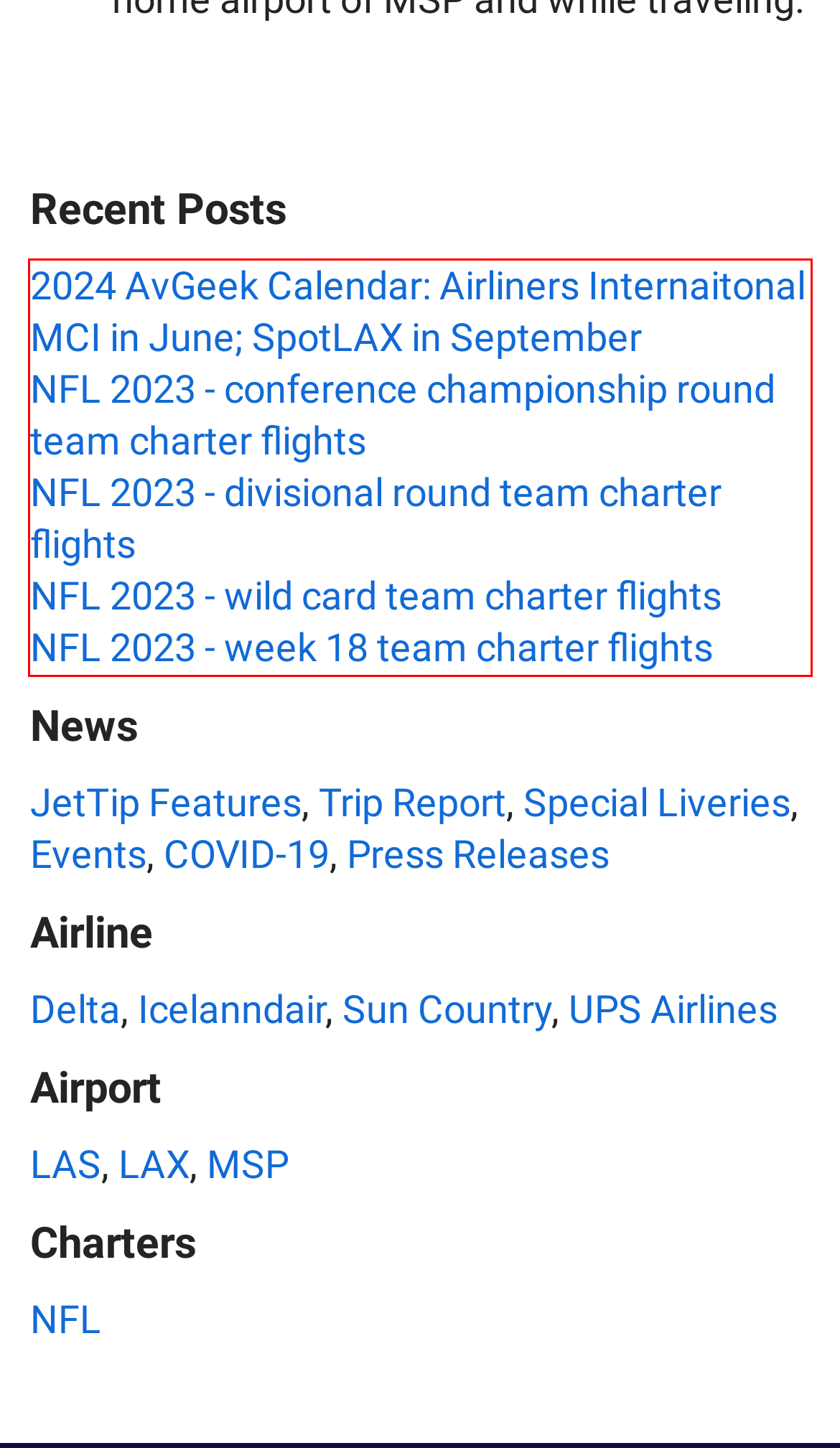Observe the screenshot of the webpage, locate the red bounding box, and extract the text content within it.

2024 AvGeek Calendar: Airliners Internaitonal MCI in June; SpotLAX in September NFL 2023 - conference championship round team charter flights NFL 2023 - divisional round team charter flights NFL 2023 - wild card team charter flights NFL 2023 - week 18 team charter flights